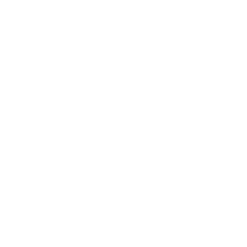Describe all the aspects of the image extensively.

The image features a stylized representation of a medication, likely intended for online retail or informative purposes. The accompanying text identifies the product as "Doxycycline," which is an antibiotic commonly used to treat a variety of bacterial infections. 

The product is displayed within a section for related products, which includes promotional elements like the "Sale!" banner. Its current price is noted as $35.49, significantly reduced from its original price, indicating a discount aimed at attracting potential buyers. Information regarding options to add the product to a wishlist or view it quickly is also included, suggesting a user-friendly online shopping experience.

This visual and contextual presentation emphasizes both the utility of the medication and the promotional aspects of the online sales strategy.